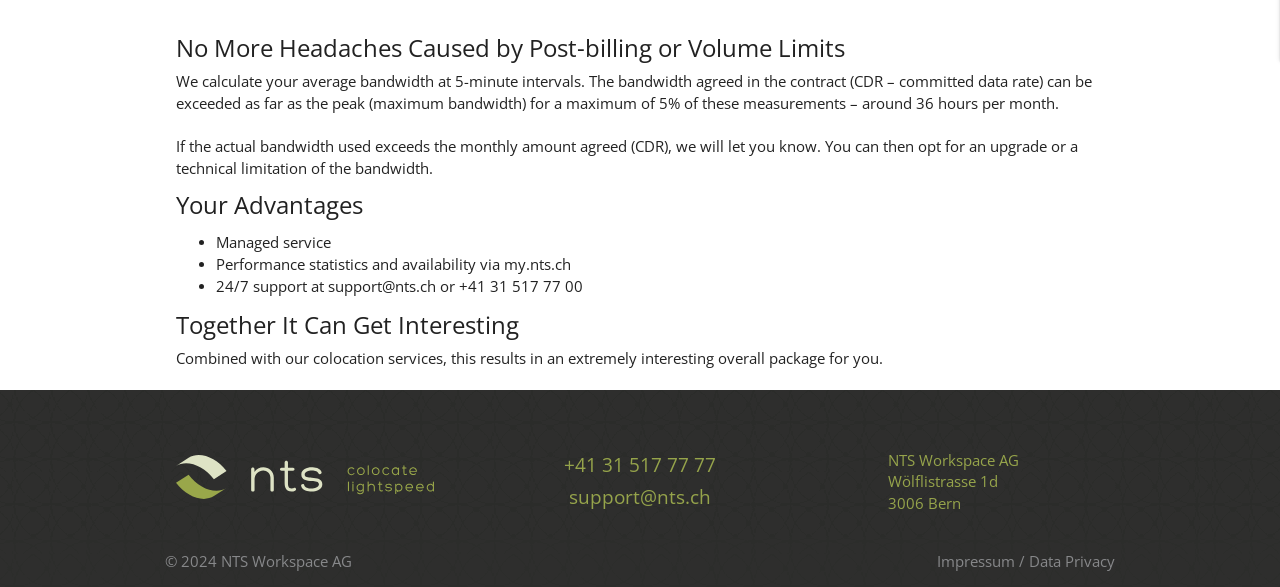Give a concise answer using one word or a phrase to the following question:
What is the company's phone number?

+41 31 517 77 77